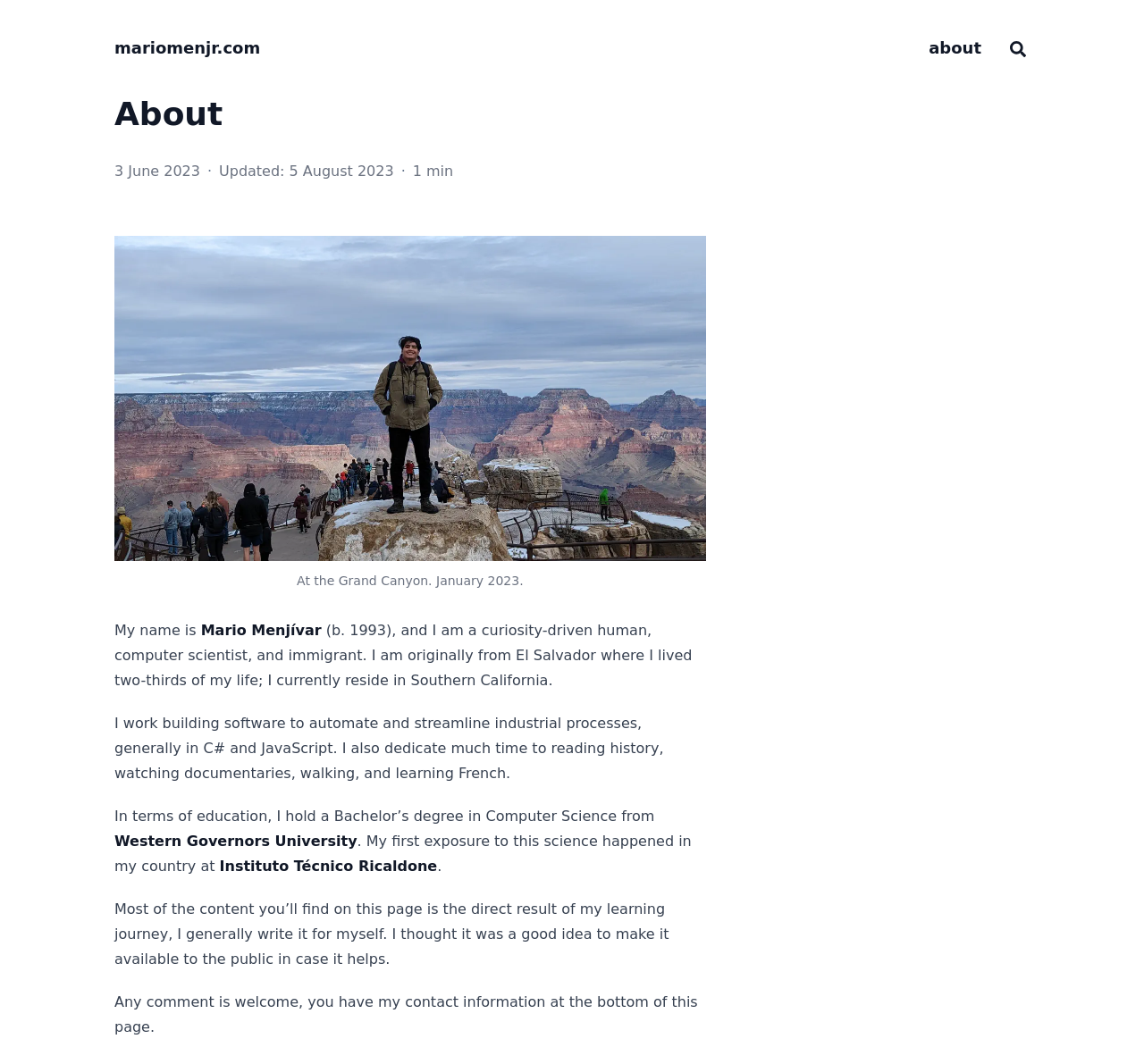What is the author's name?
Give a thorough and detailed response to the question.

The author's name is mentioned in the text as 'My name is Mario Menjívar'.